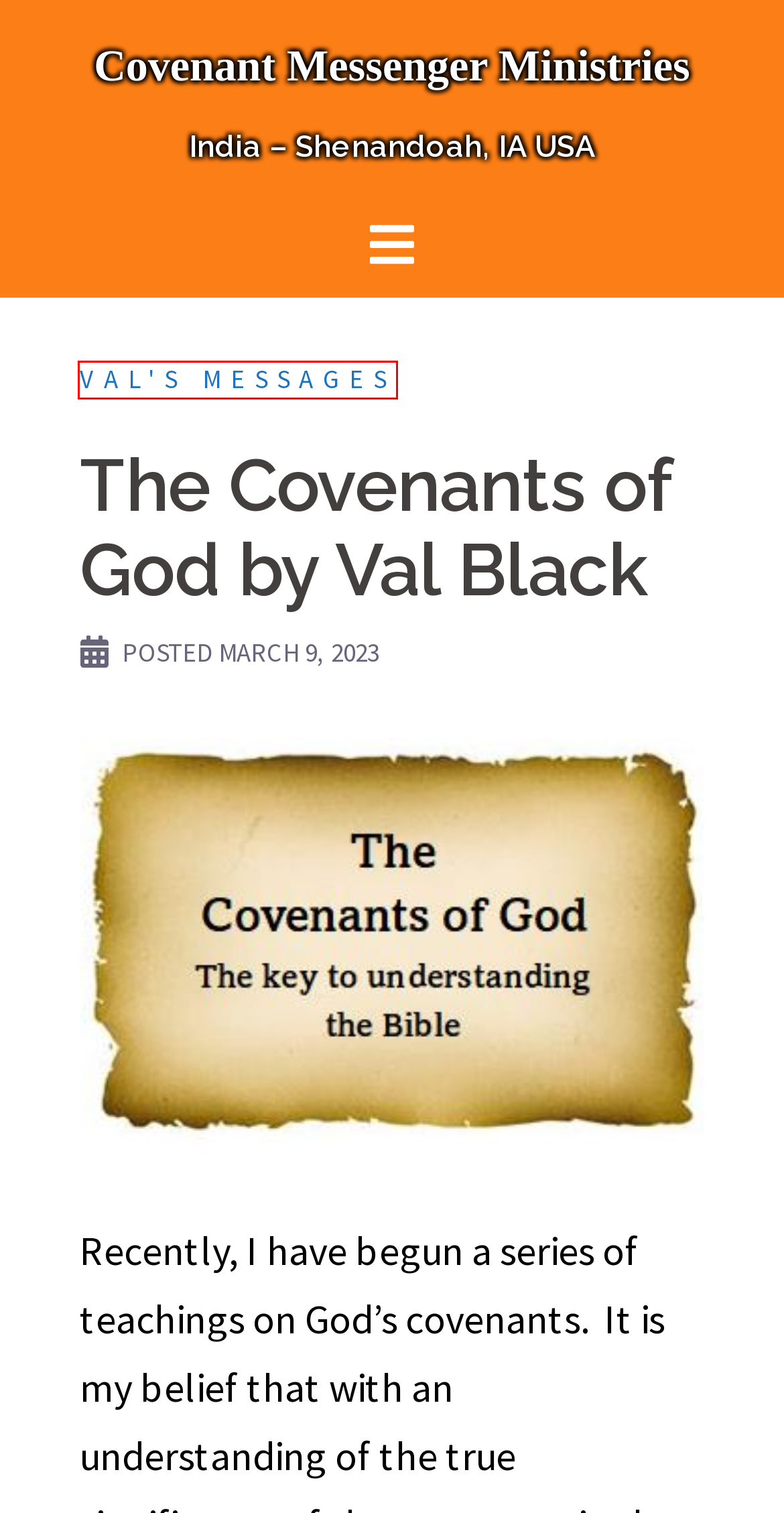Observe the provided screenshot of a webpage that has a red rectangle bounding box. Determine the webpage description that best matches the new webpage after clicking the element inside the red bounding box. Here are the candidates:
A. Water And The Bonda Tribe of India - Covenant Messenger Ministries
B. Support Us - Covenant Messenger Ministries
C. A New Water Well For The Bonda Tribe - March 2024 - Covenant Messenger Ministries
D. Val's Messages Archives - Covenant Messenger Ministries
E. USA Technology Center - Quality PC's - USA Tech Support
F. Covenant Messenger Ministries - Ghana - India - Shenandoah, IA USA
G. An Overview of C.M.M. Ghana 2023 - Covenant Messenger Ministries
H. The Covenant of Creation - Covenant Messenger Ministries

D